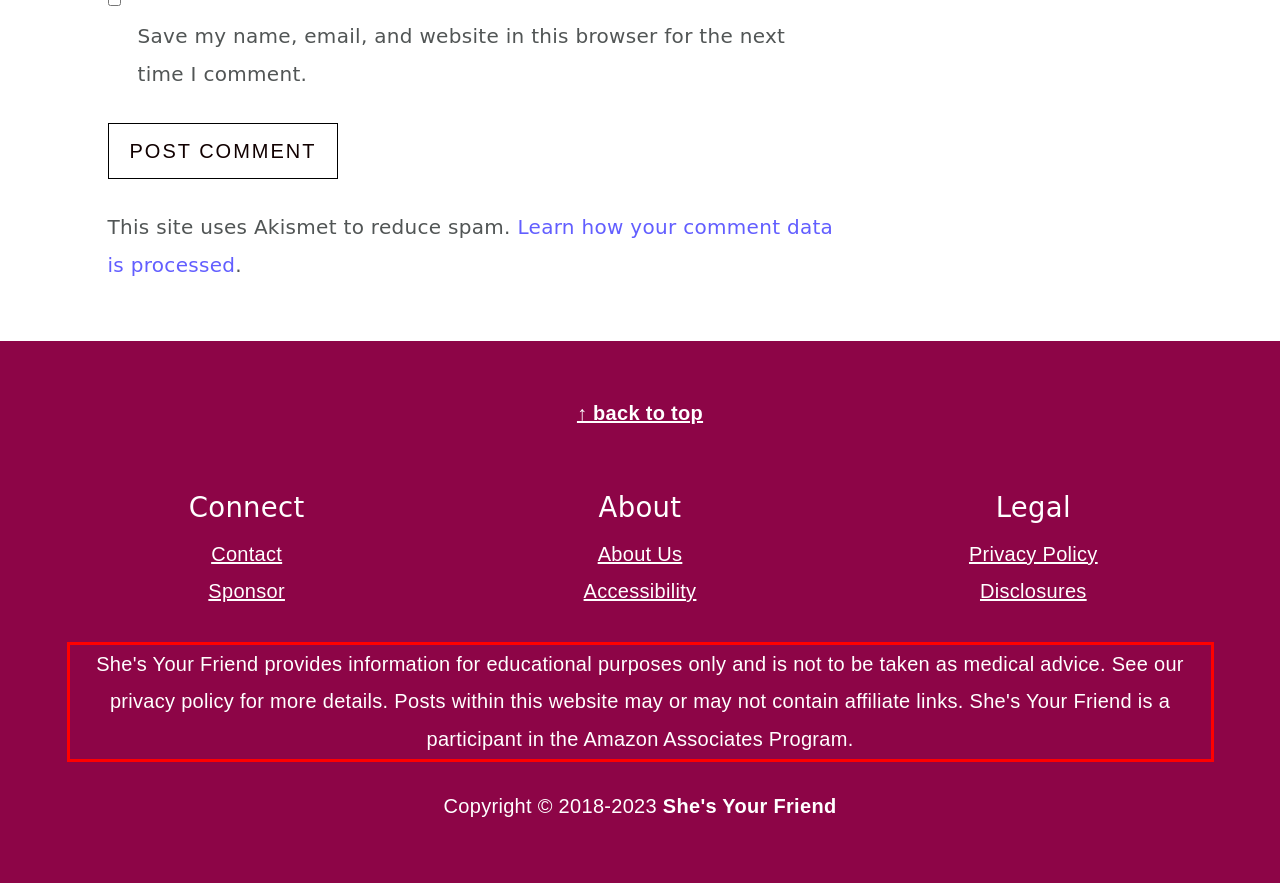Please examine the webpage screenshot and extract the text within the red bounding box using OCR.

She's Your Friend provides information for educational purposes only and is not to be taken as medical advice. See our privacy policy for more details. Posts within this website may or may not contain affiliate links. She's Your Friend is a participant in the Amazon Associates Program.